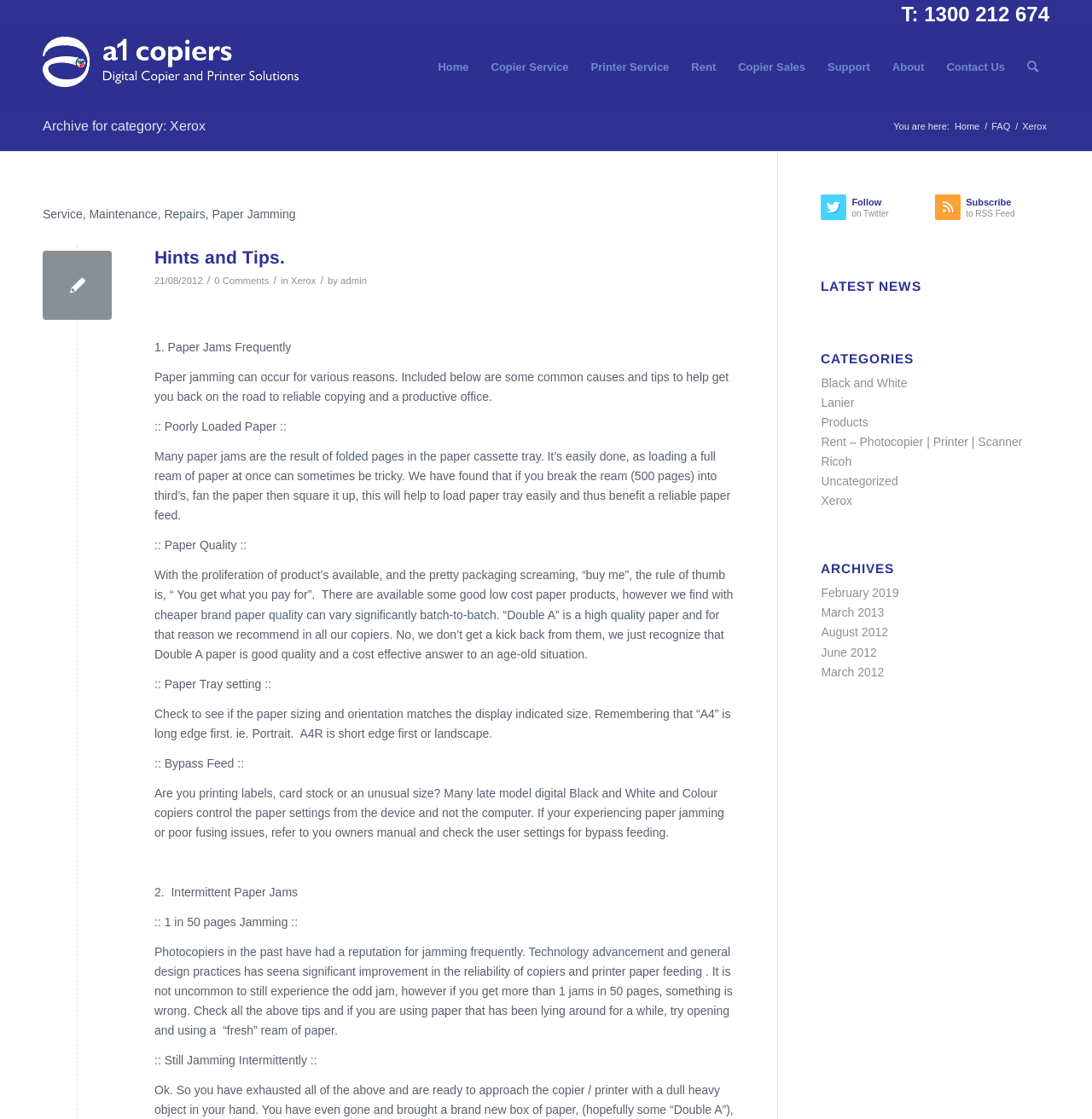How many types of paper jamming causes are mentioned?
Answer the question with as much detail as you can, using the image as a reference.

The webpage mentions four common causes of paper jamming: poorly loaded paper, paper quality, paper tray setting, and bypass feed.